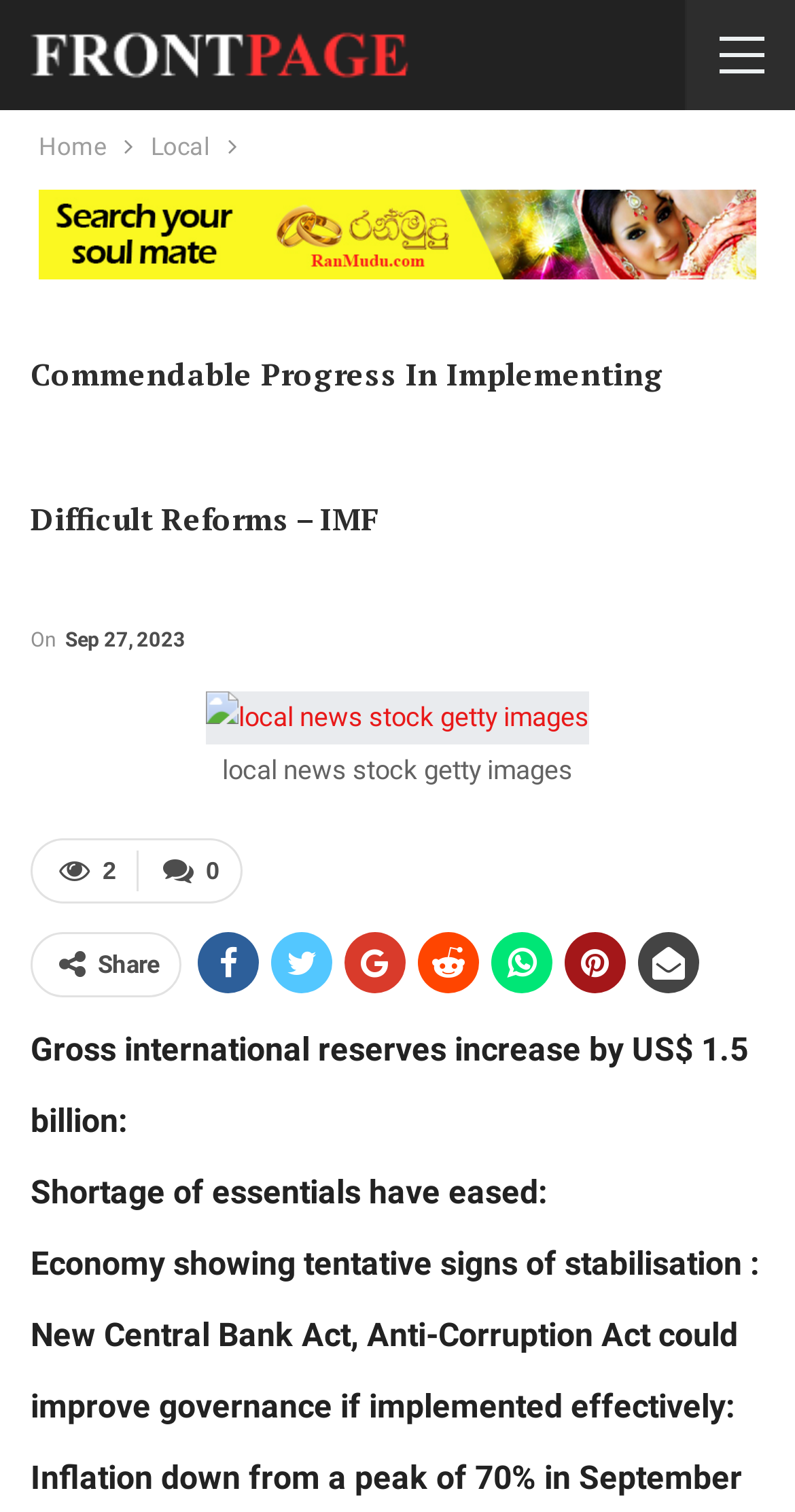Give a detailed explanation of the elements present on the webpage.

The webpage is about an article titled "Commendable progress in implementing difficult reforms" from the IMF FrontPage. At the top, there is a navigation bar with breadcrumbs, containing links to "Home" and "Local". Below the navigation bar, there is a prominent image with a link to "lanka matrimony" on the left side, taking up most of the width. 

Above the image, there is a heading that repeats the article title. To the right of the heading, there is a time stamp indicating the article was published on September 27, 2023. 

Below the heading, there is a figure with a link to "local news stock getty images" and an accompanying image. The figure also has a figcaption, but its content is not specified. 

On the right side of the figure, there are several links and icons, including a share button and social media links. 

The main content of the article is divided into four paragraphs. The first paragraph mentions that gross international reserves have increased by US$ 1.5 billion. The second paragraph states that the shortage of essentials has eased. The third paragraph notes that the economy is showing tentative signs of stabilisation. The fourth paragraph discusses the potential impact of the New Central Bank Act and Anti-Corruption Act on governance if implemented effectively.